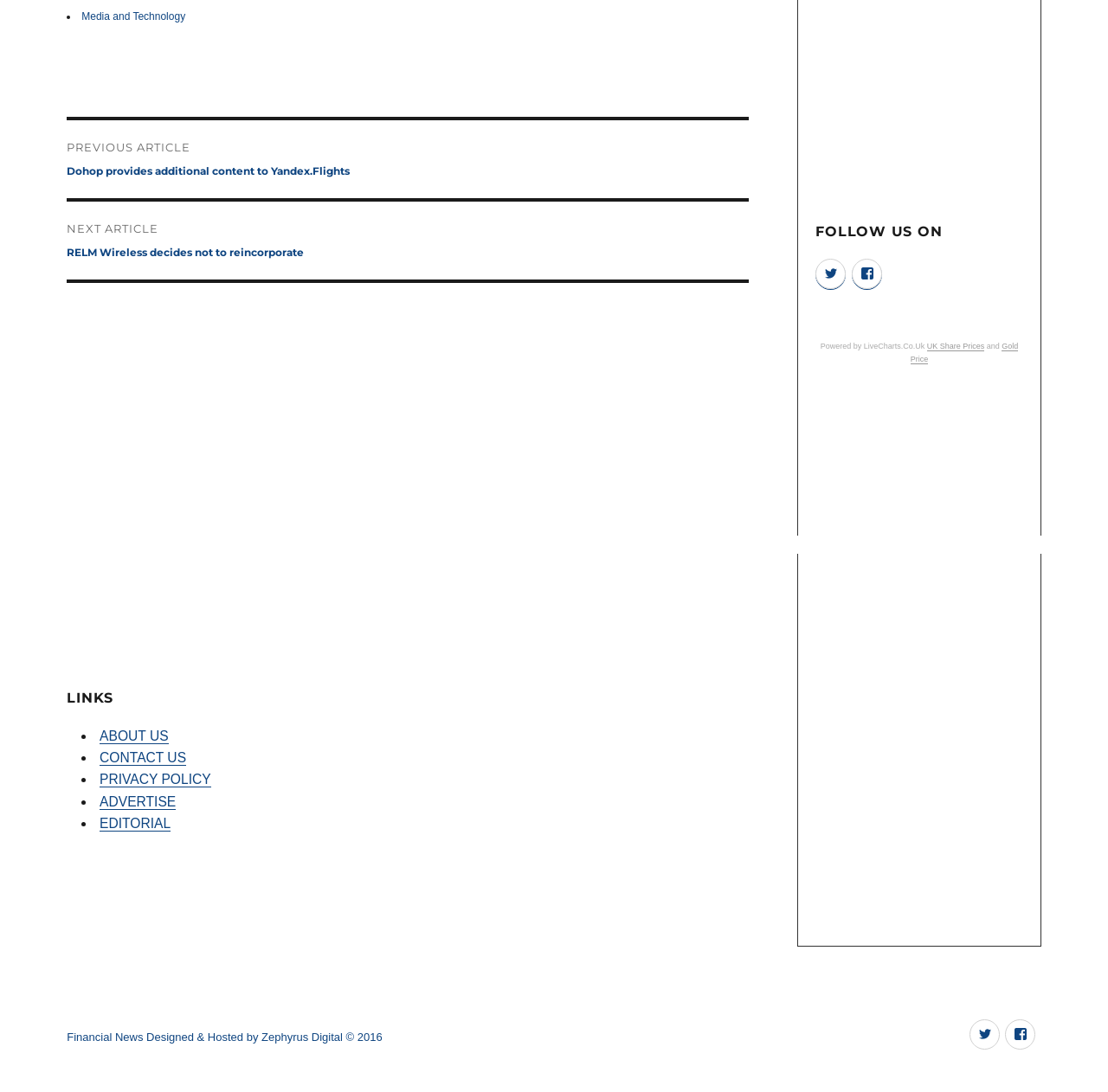Find the bounding box of the element with the following description: "Twitter". The coordinates must be four float numbers between 0 and 1, formatted as [left, top, right, bottom].

[0.875, 0.934, 0.902, 0.961]